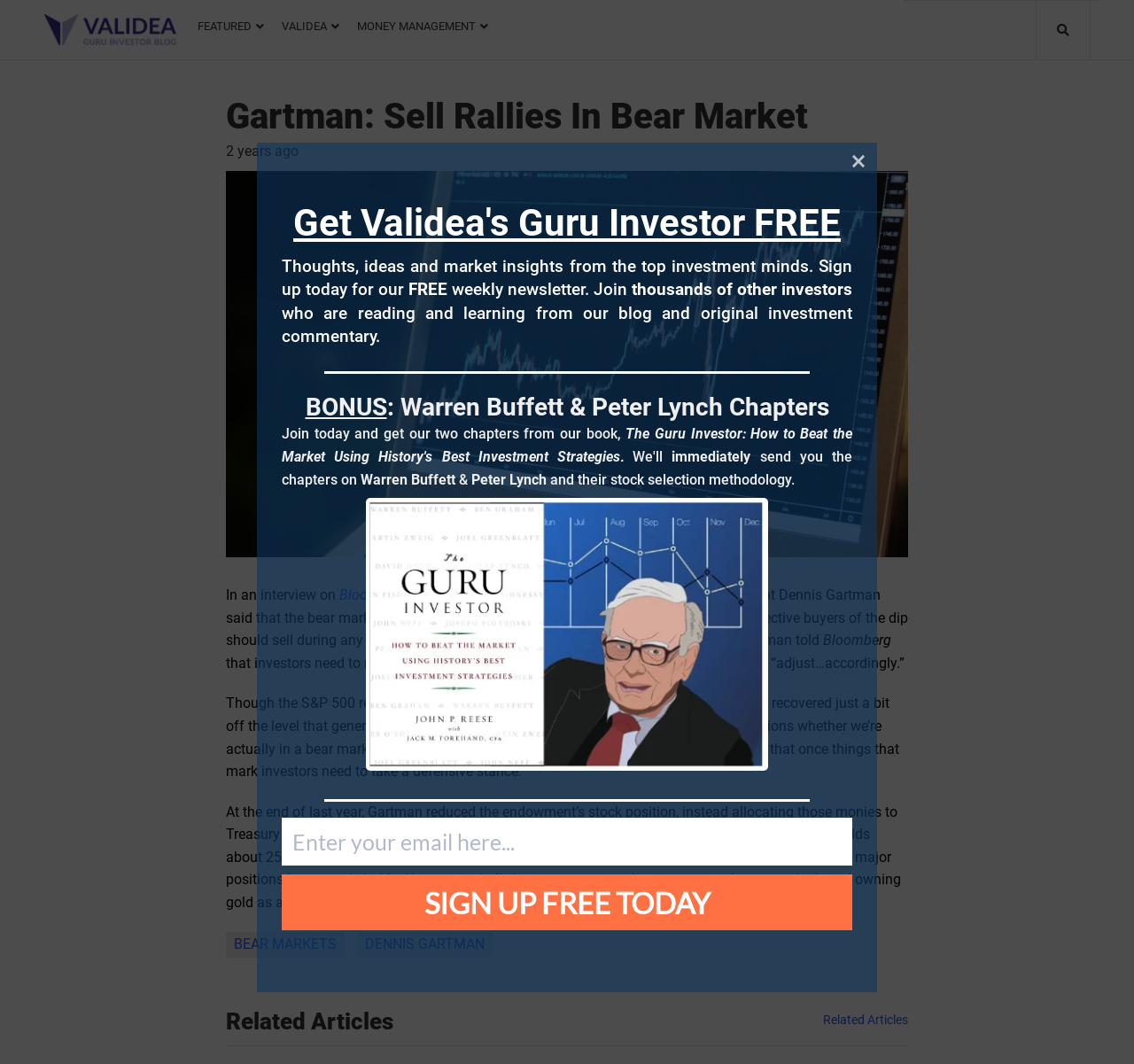Carefully observe the image and respond to the question with a detailed answer:
What is the minimum percentage drop required to define a bear market?

The answer can be found in the article section of the webpage, where it is mentioned that '“…anything under 7% is bear-market territory,” he said...'.